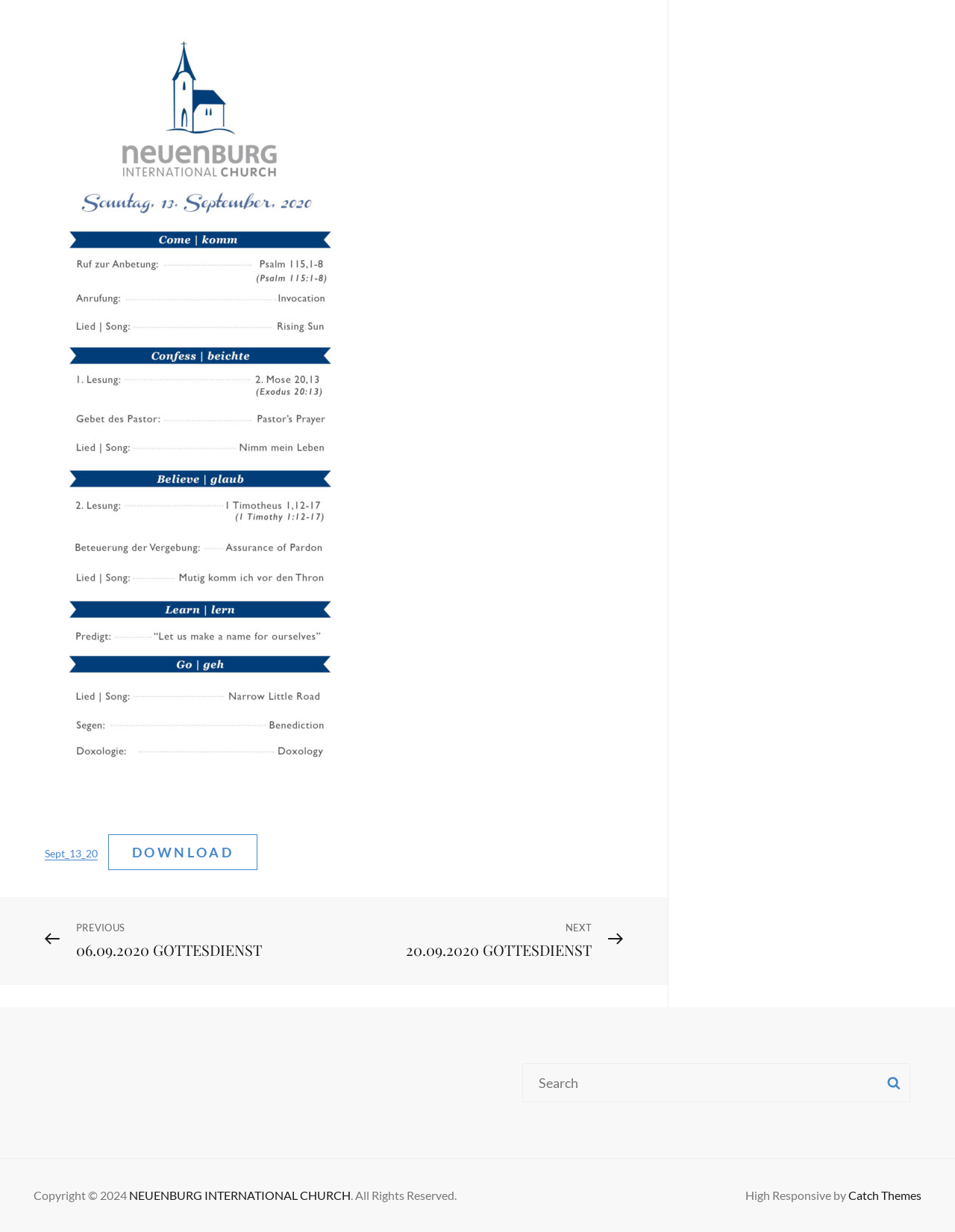Respond to the question with just a single word or phrase: 
What is the purpose of the search box?

Search for posts